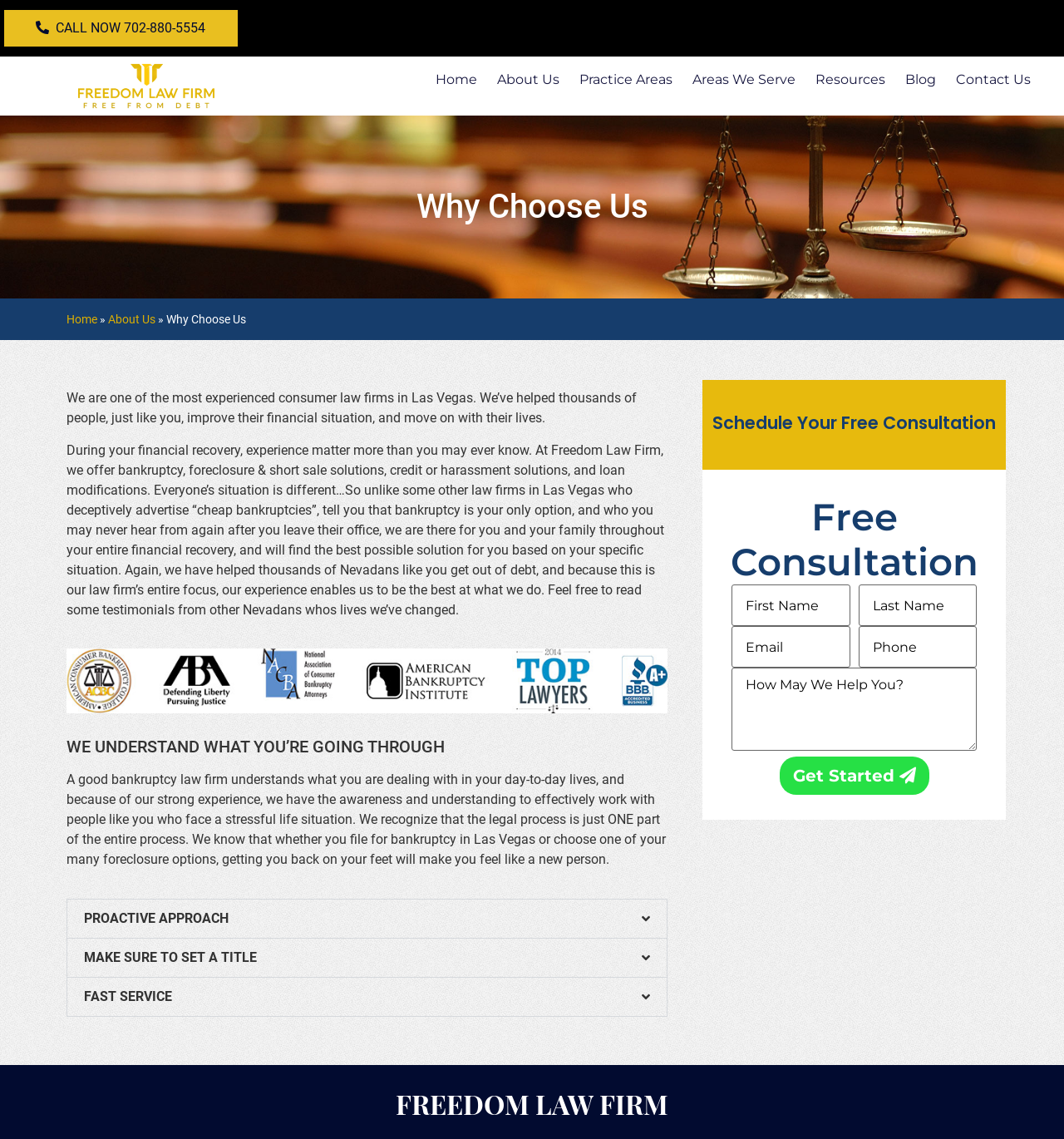Determine the bounding box coordinates of the region to click in order to accomplish the following instruction: "Navigate to Home". Provide the coordinates as four float numbers between 0 and 1, specifically [left, top, right, bottom].

[0.409, 0.053, 0.448, 0.087]